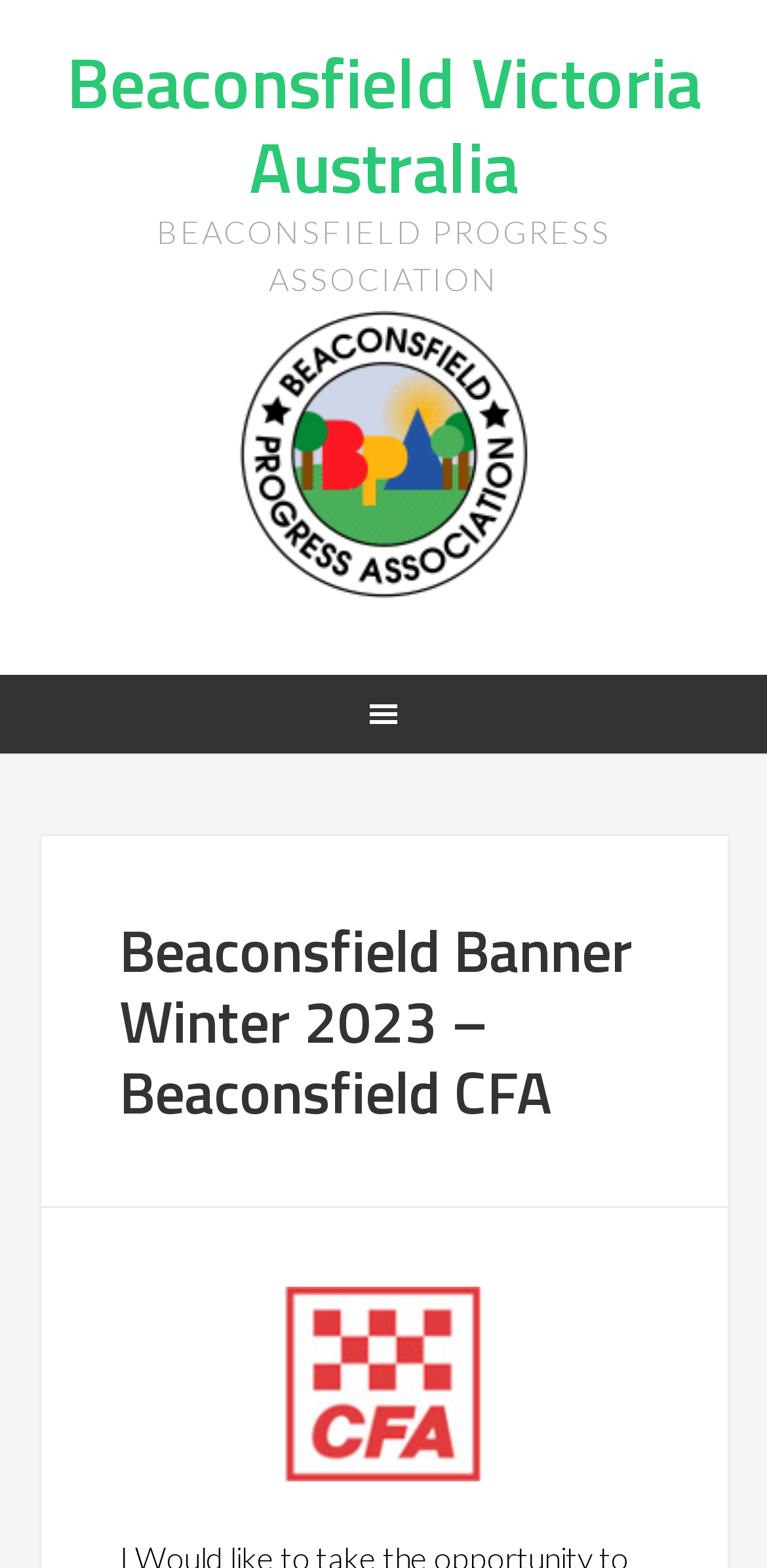Using the format (top-left x, top-left y, bottom-right x, bottom-right y), and given the element description, identify the bounding box coordinates within the screenshot: Beaconsfield Victoria Australia

[0.086, 0.018, 0.914, 0.141]